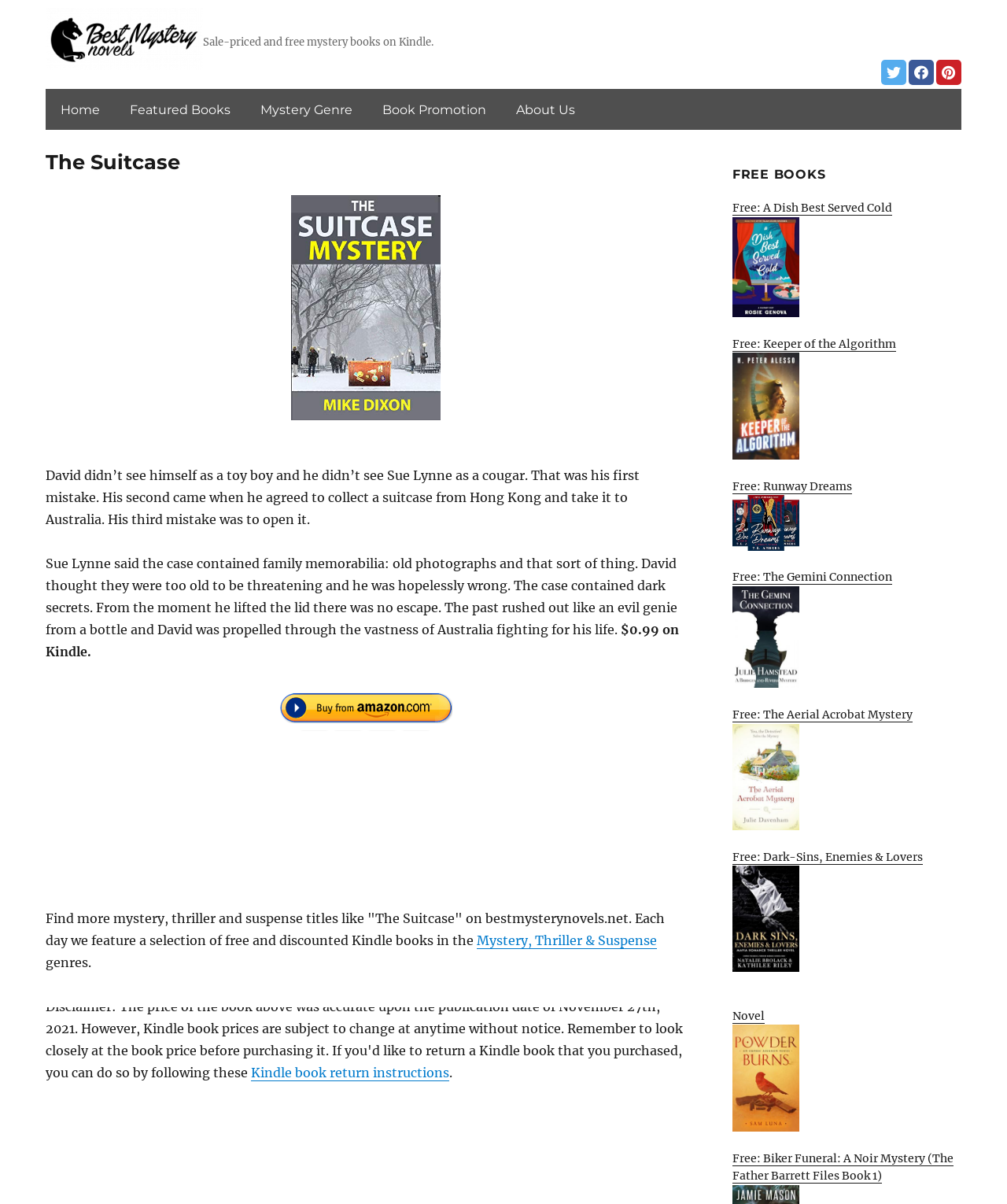Specify the bounding box coordinates of the area to click in order to follow the given instruction: "Click on the 'Home' link."

[0.049, 0.077, 0.11, 0.105]